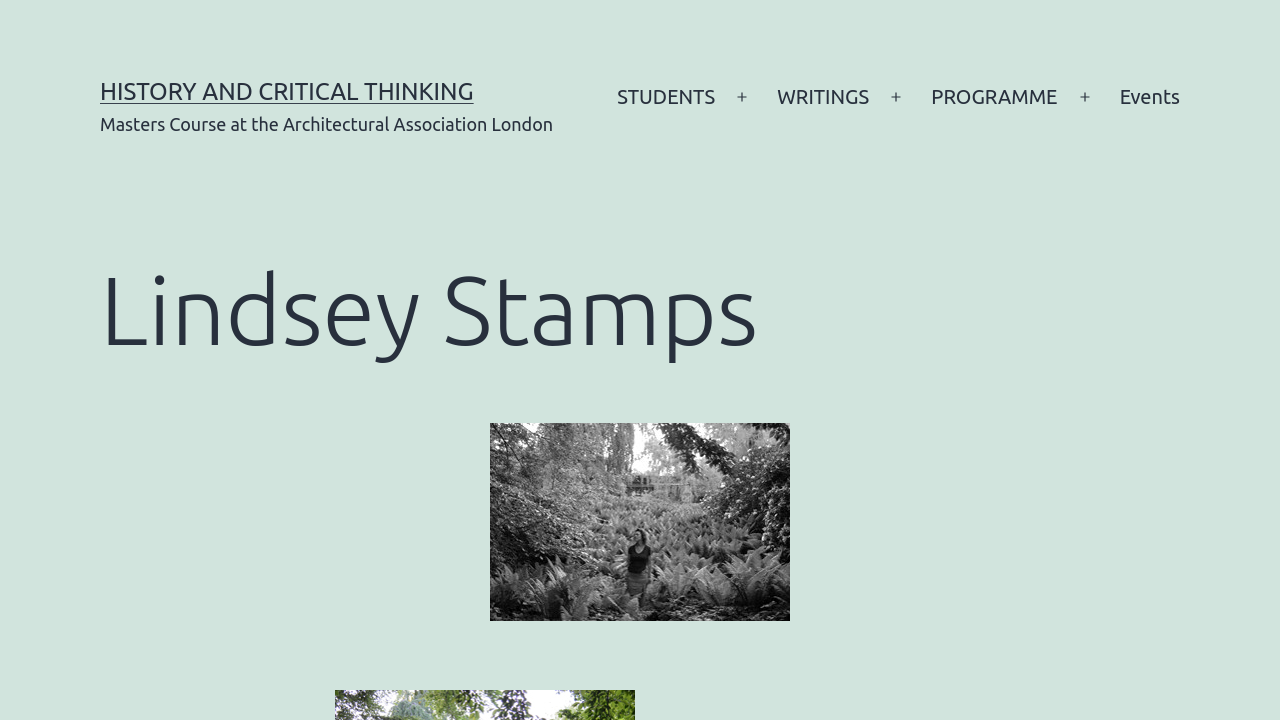Please indicate the bounding box coordinates for the clickable area to complete the following task: "Explore the primary sources available on DocsTeach". The coordinates should be specified as four float numbers between 0 and 1, i.e., [left, top, right, bottom].

None